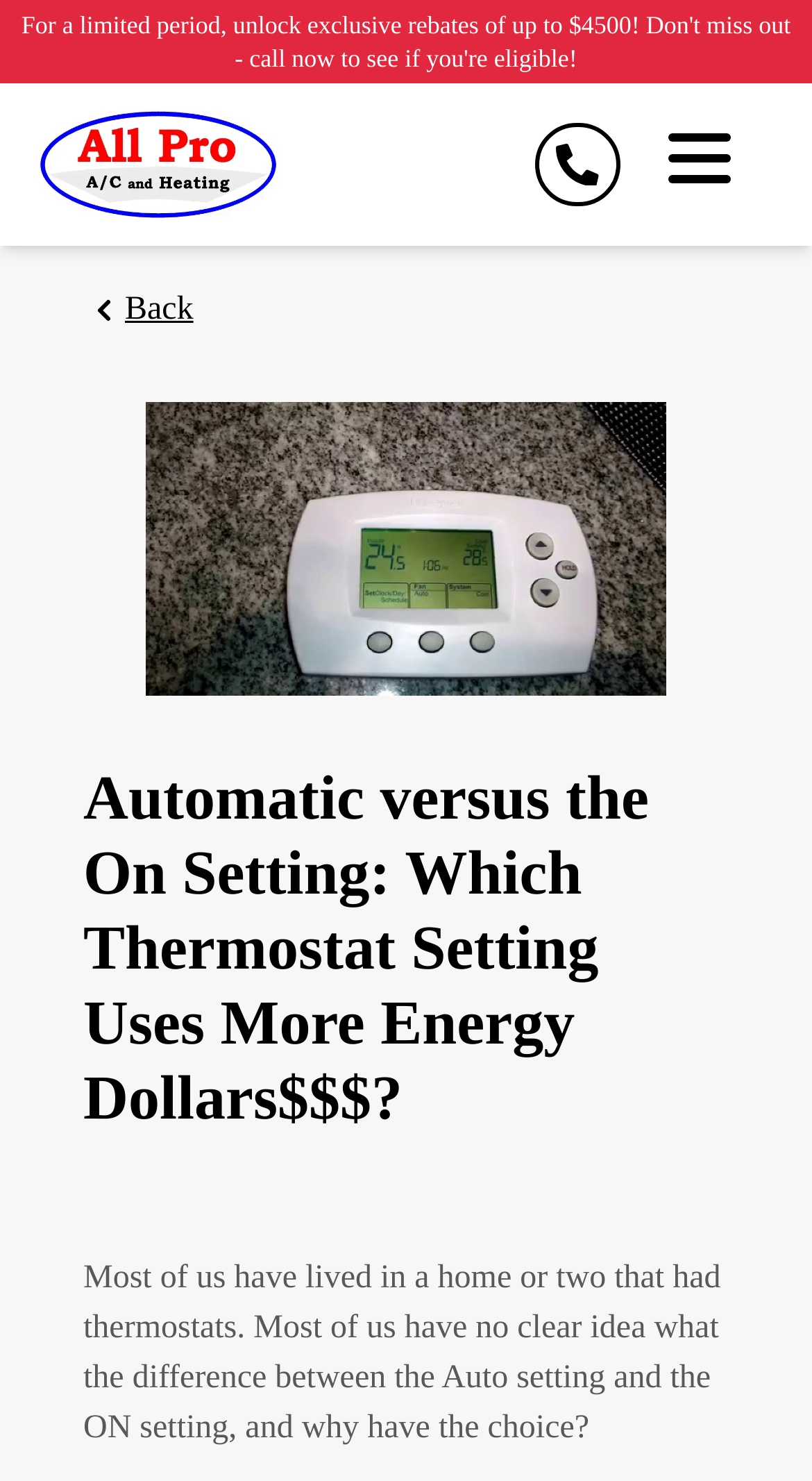Please provide a detailed answer to the question below based on the screenshot: 
What is the company name on the top left?

I looked at the top left corner of the webpage and found an image with the text 'All Pro AC and Heating', which suggests that it is the company name.